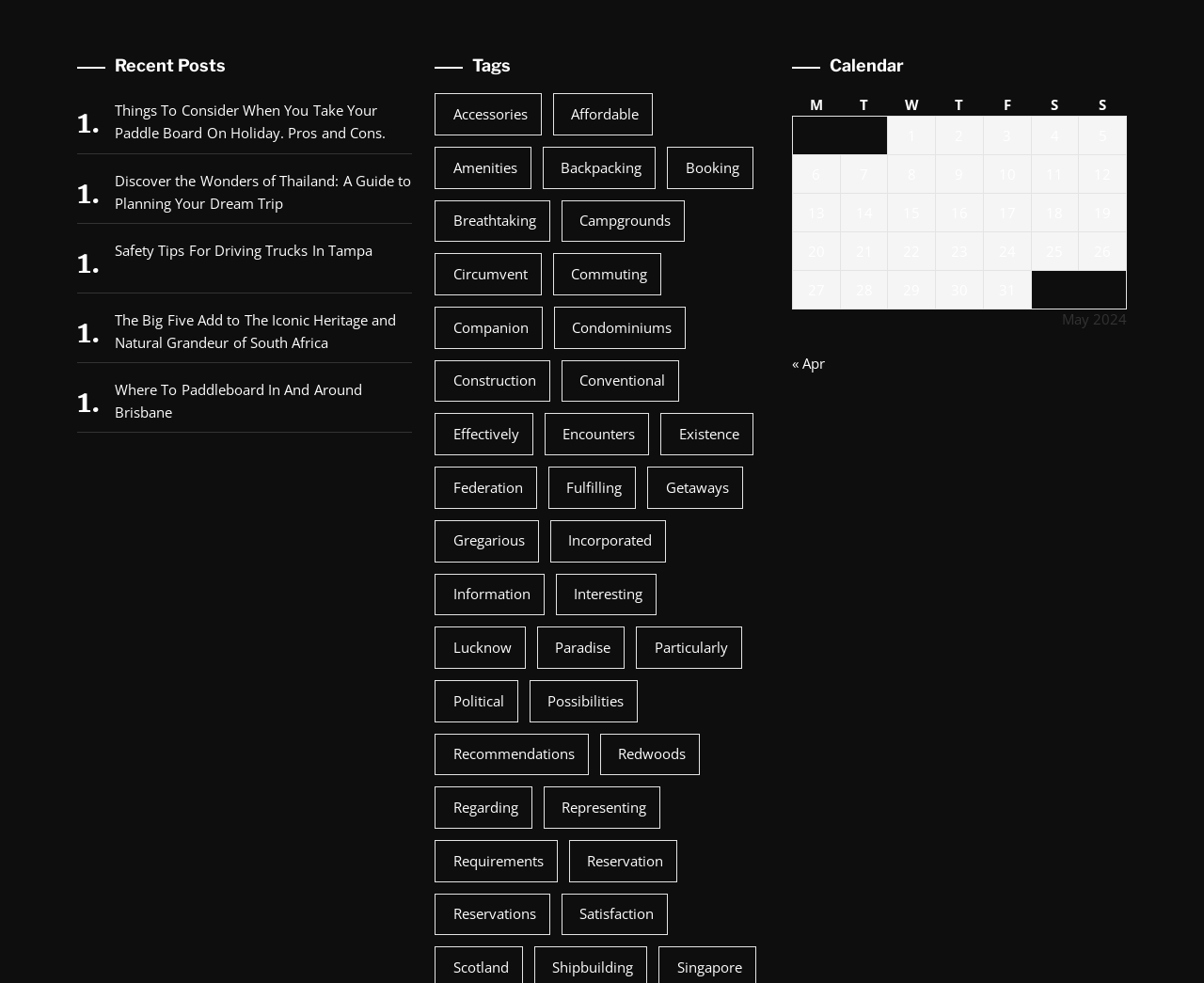Determine the bounding box coordinates for the UI element matching this description: "Condominiums".

[0.46, 0.312, 0.57, 0.355]